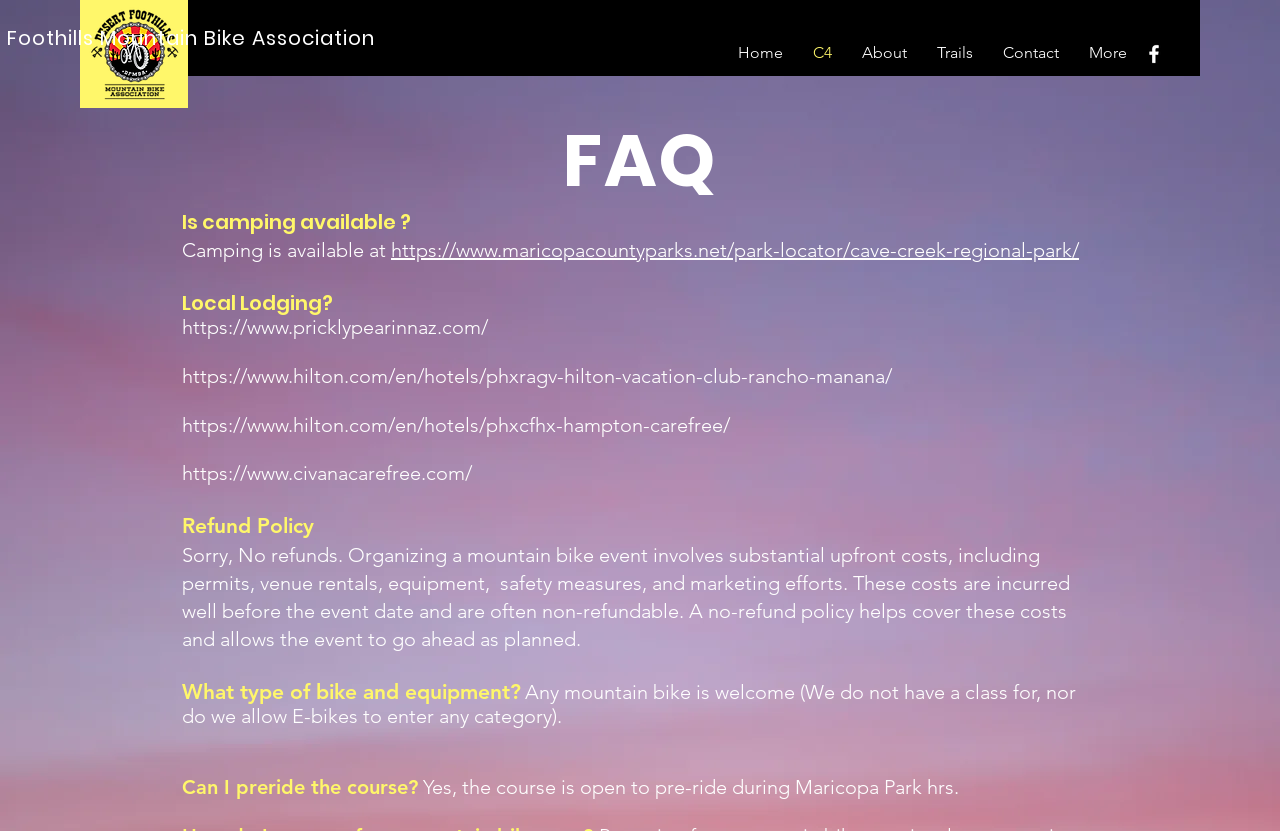Use a single word or phrase to answer the question: 
Can E-bikes enter any category?

No